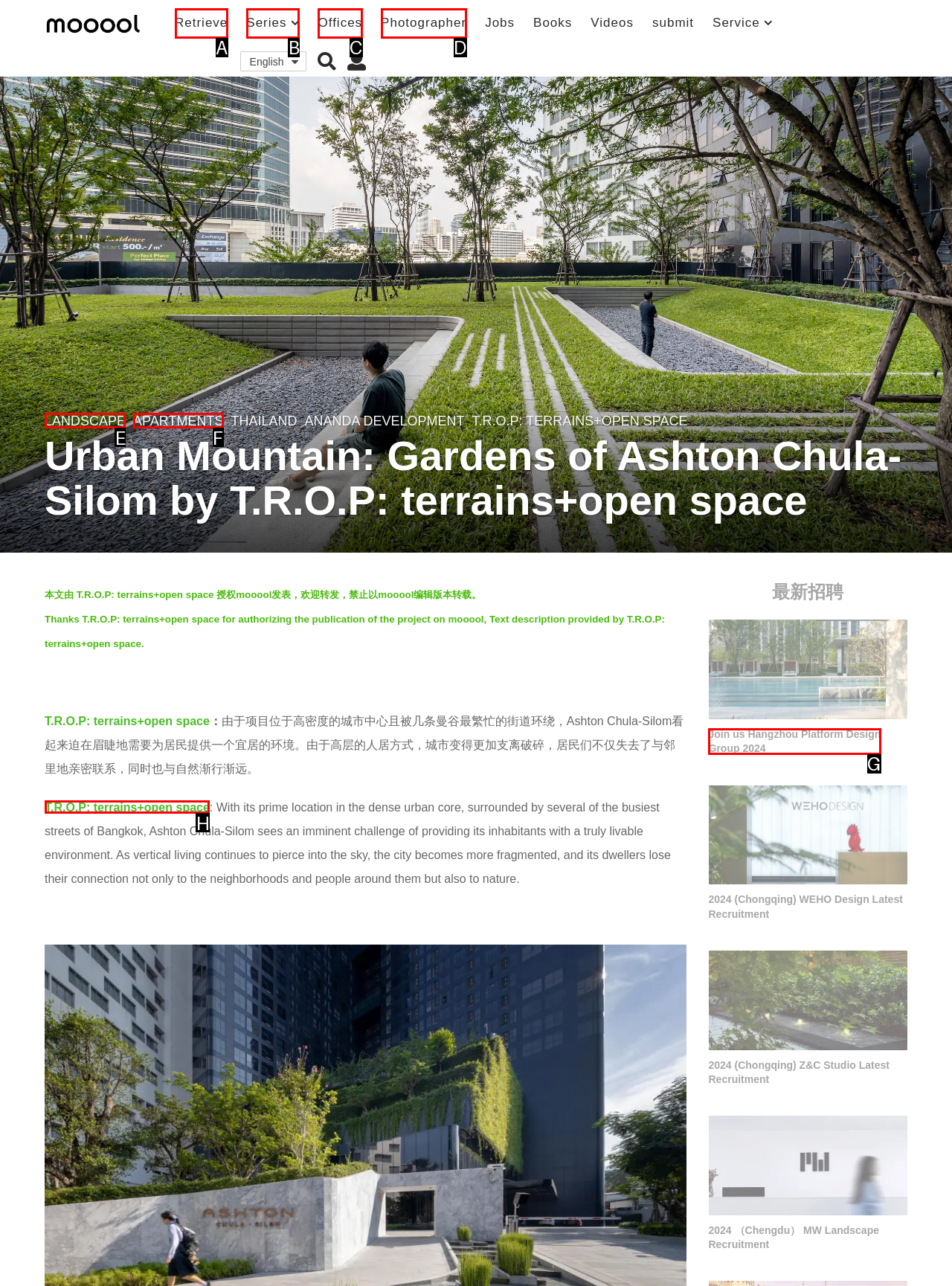Determine which UI element I need to click to achieve the following task: View the 'LANDSCAPE' project Provide your answer as the letter of the selected option.

E